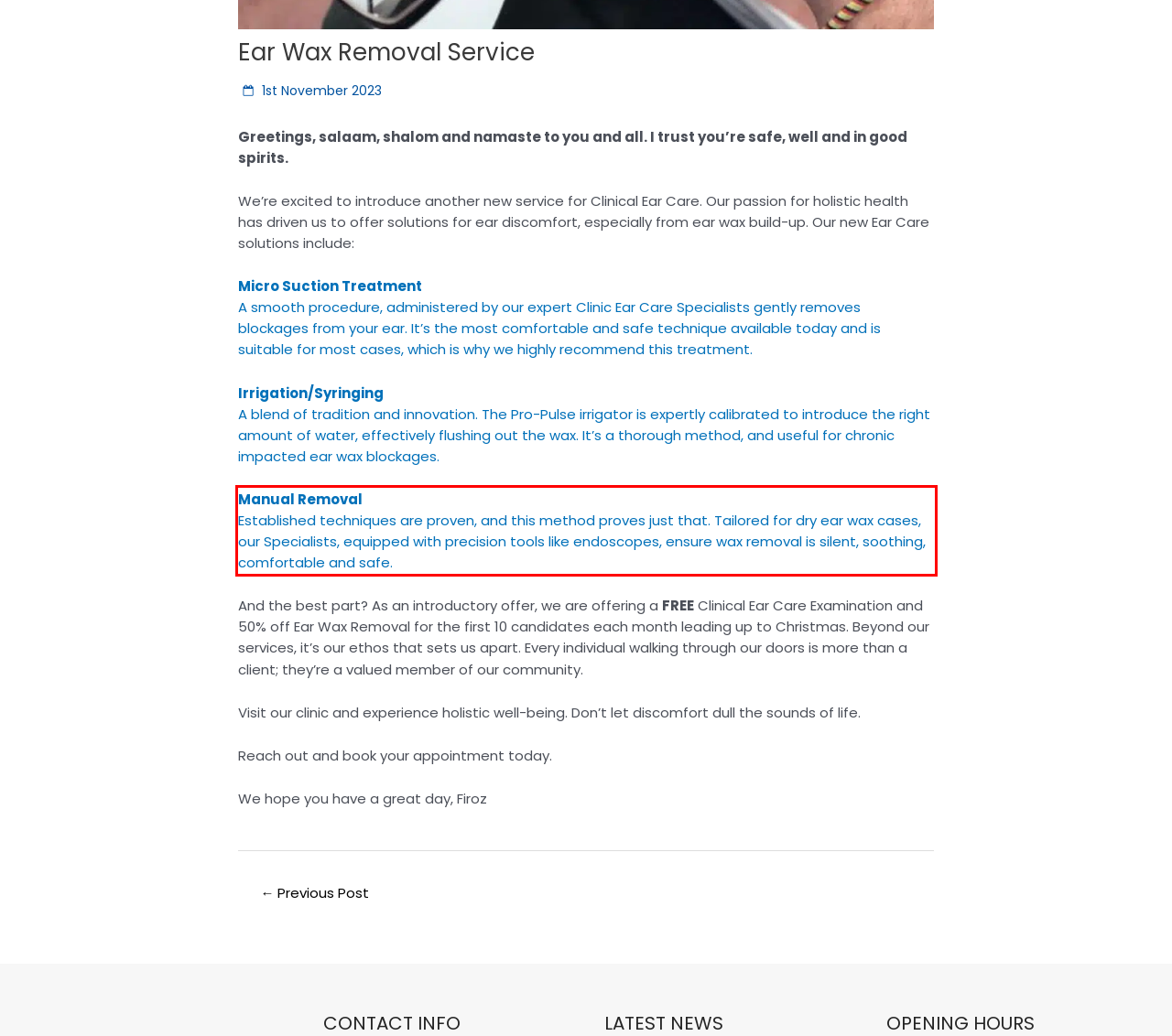Identify and transcribe the text content enclosed by the red bounding box in the given screenshot.

Manual Removal Established techniques are proven, and this method proves just that. Tailored for dry ear wax cases, our Specialists, equipped with precision tools like endoscopes, ensure wax removal is silent, soothing, comfortable and safe.